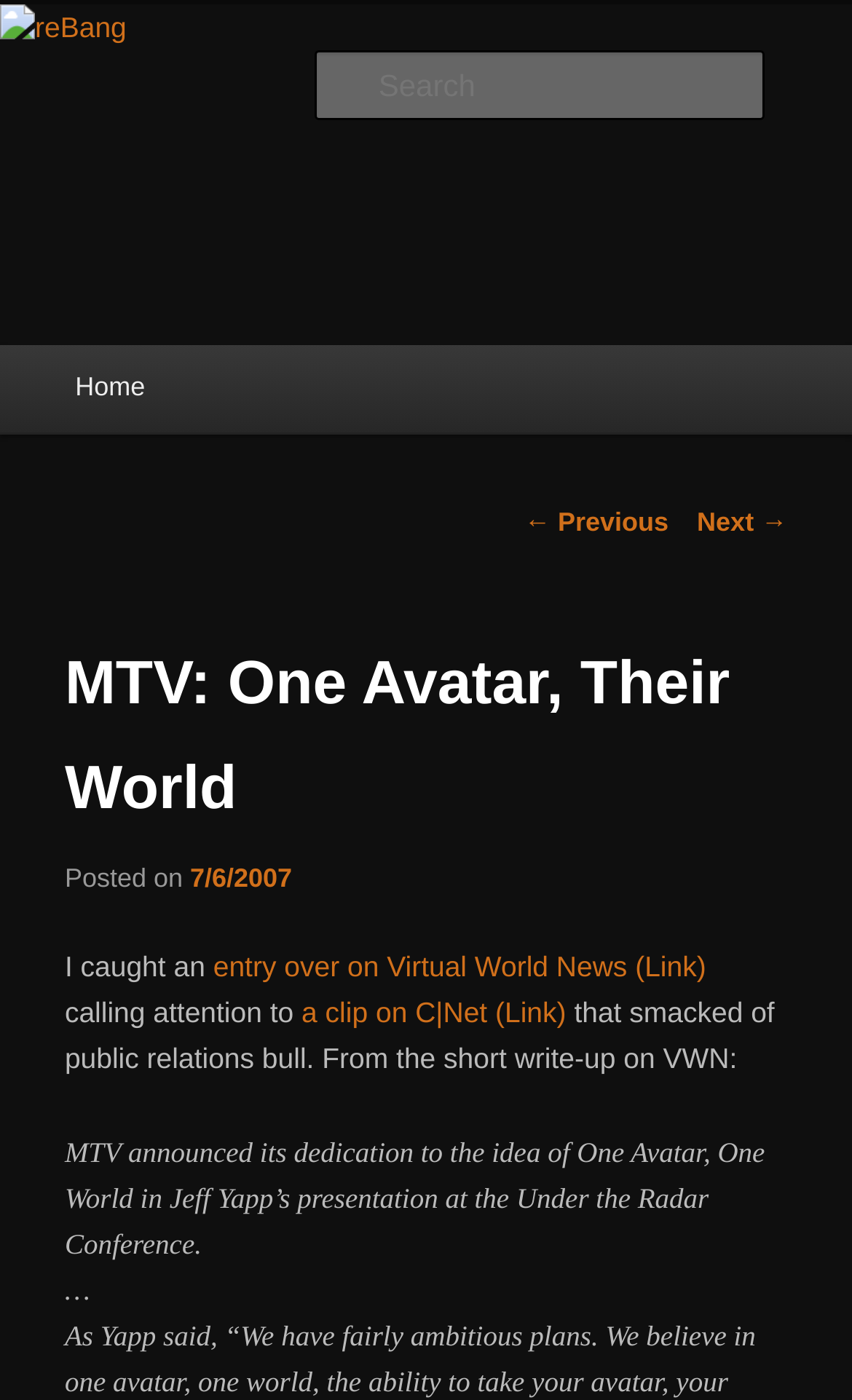What is the name of the website?
Based on the content of the image, thoroughly explain and answer the question.

The name of the website can be determined by looking at the heading element with the text 'reBang' which appears multiple times on the webpage, indicating that it is the title of the website.